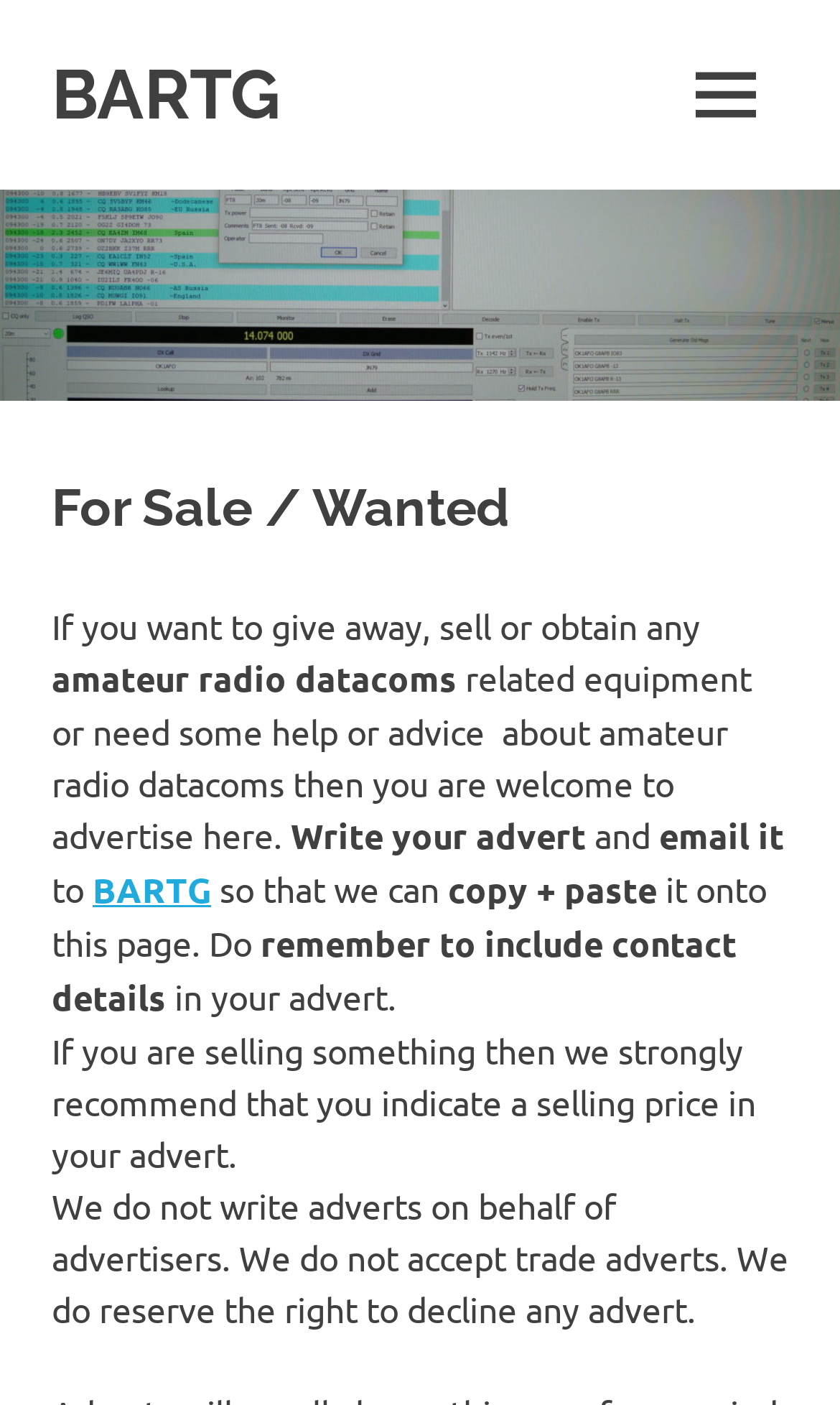Using the provided description Call Now Button, find the bounding box coordinates for the UI element. Provide the coordinates in (top-left x, top-left y, bottom-right x, bottom-right y) format, ensuring all values are between 0 and 1.

None